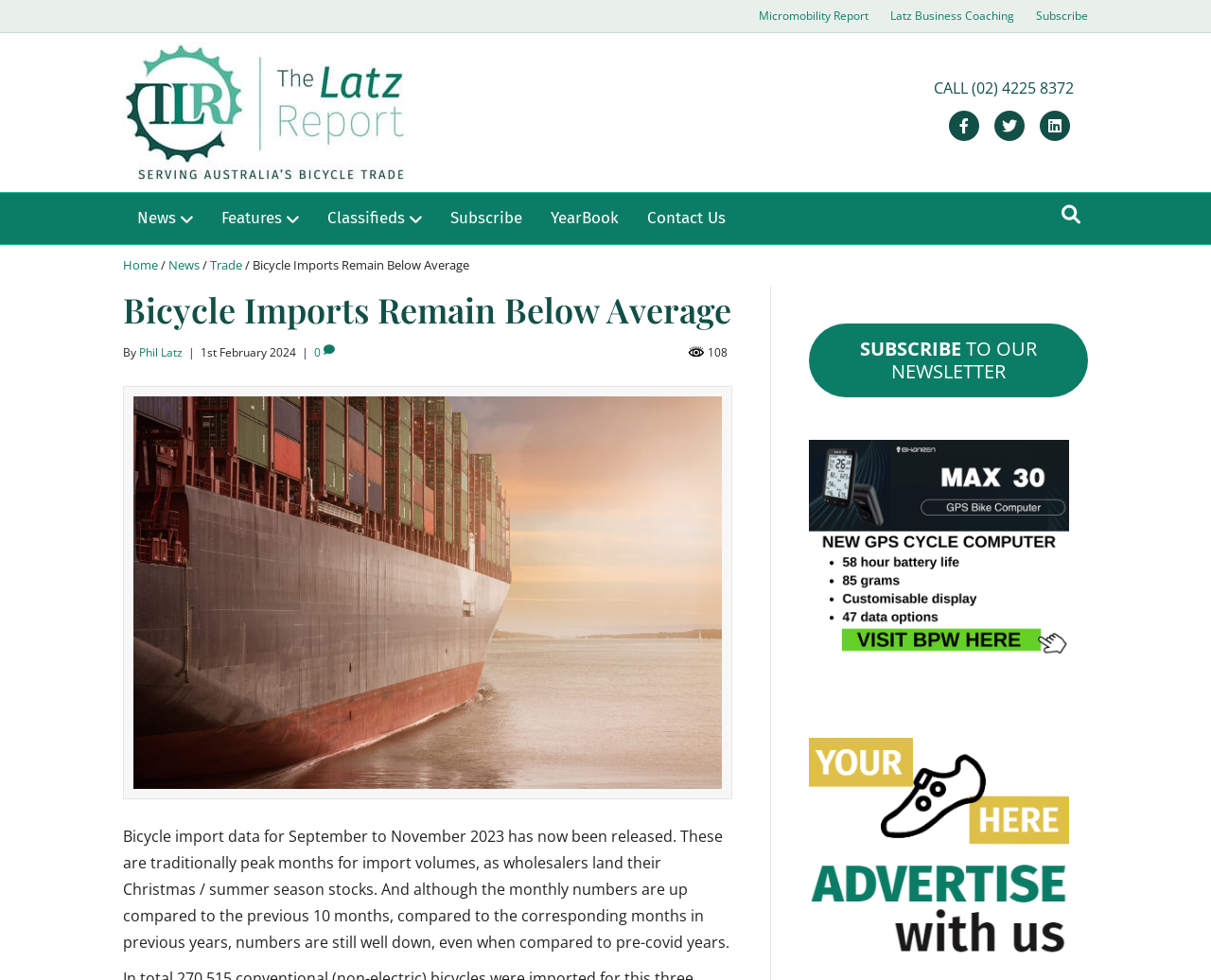Refer to the image and provide an in-depth answer to the question: 
What is the image below the main heading?

I found the image description by looking at the figure element below the main heading, which contains an image of a cargo ship with containers.